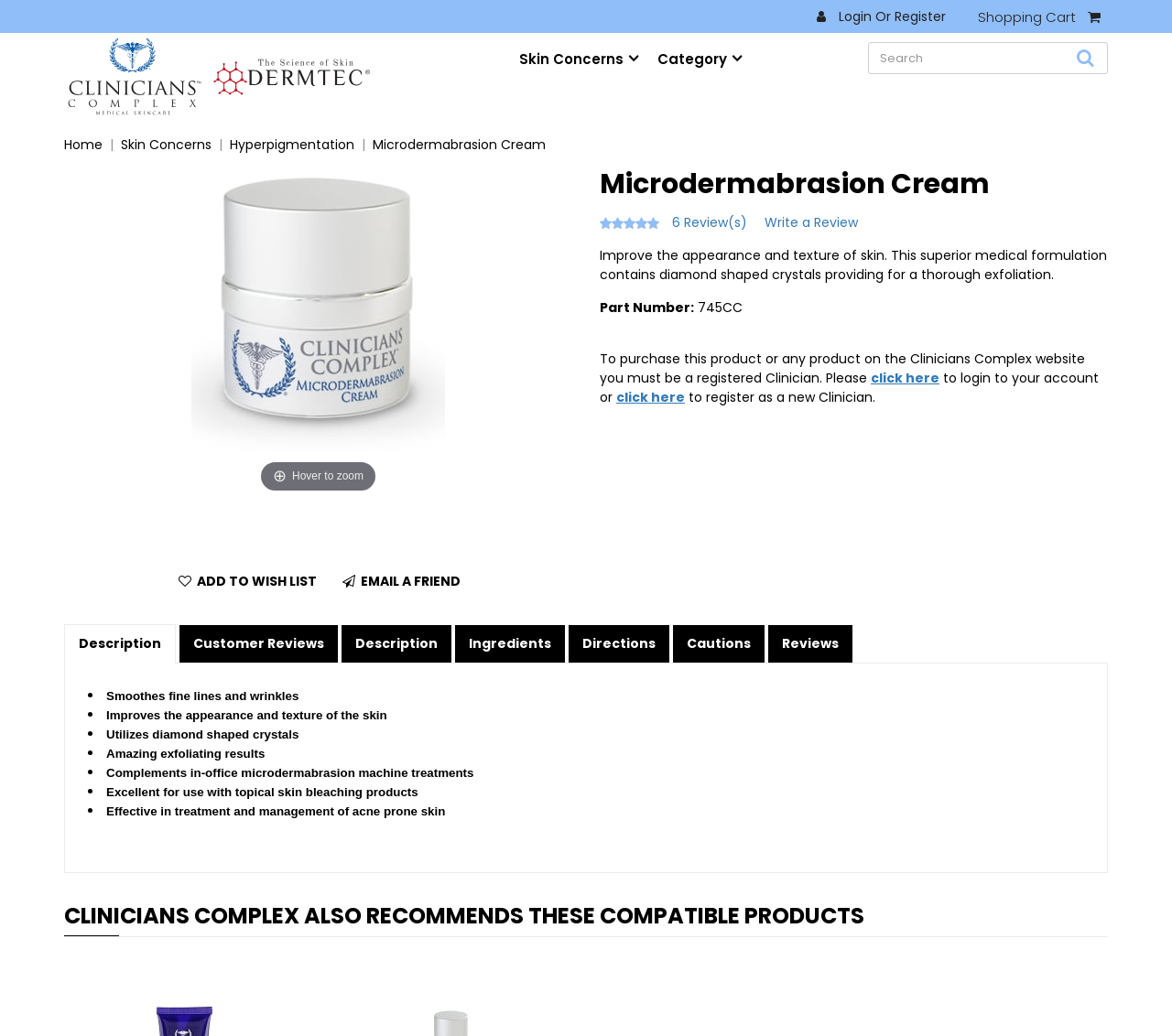From the element description click here, predict the bounding box coordinates of the UI element. The coordinates must be specified in the format (top-left x, top-left y, bottom-right x, bottom-right y) and should be within the 0 to 1 range.

[0.743, 0.356, 0.802, 0.374]